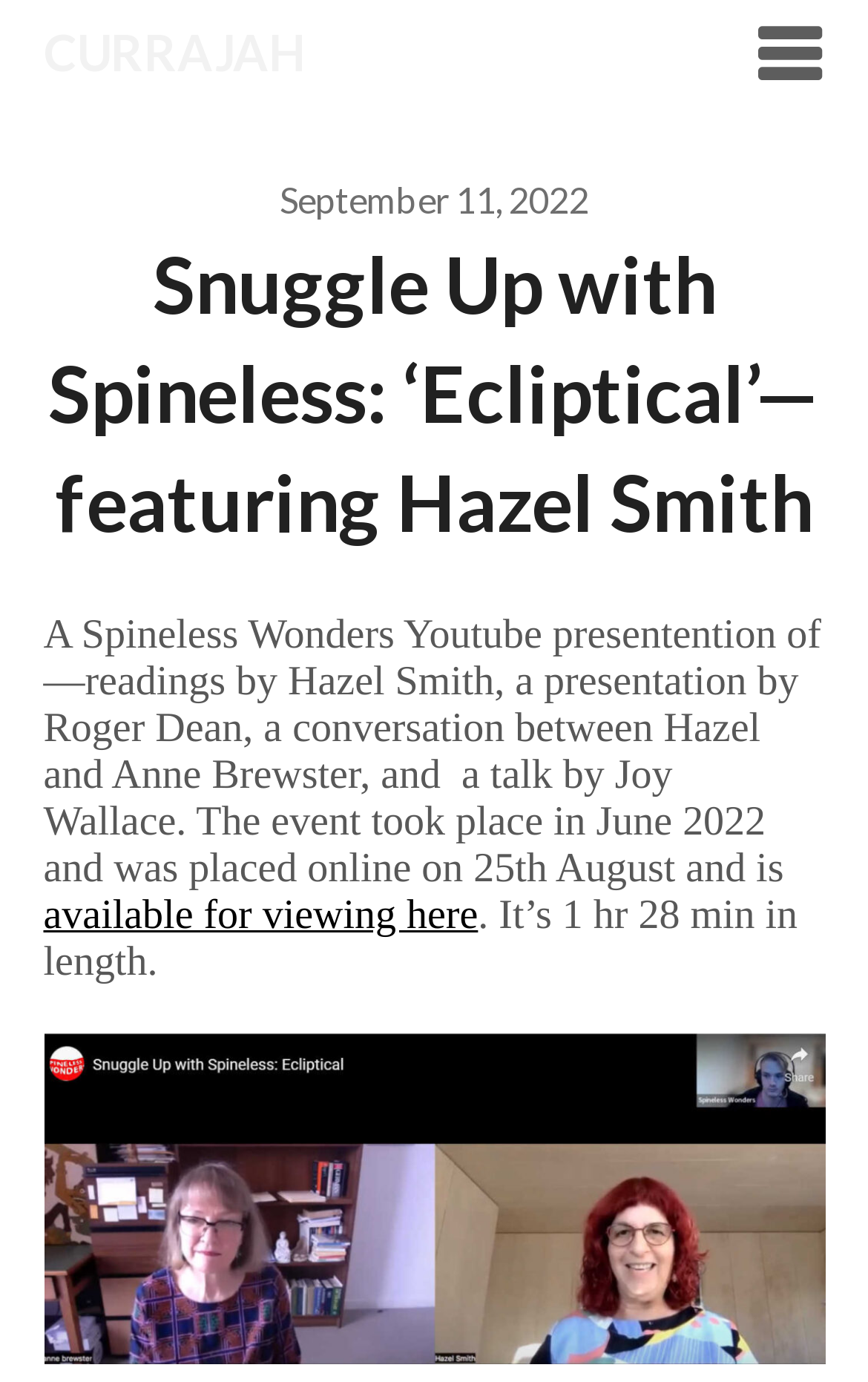Please determine the bounding box coordinates for the UI element described as: "available for viewing here".

[0.05, 0.646, 0.551, 0.68]